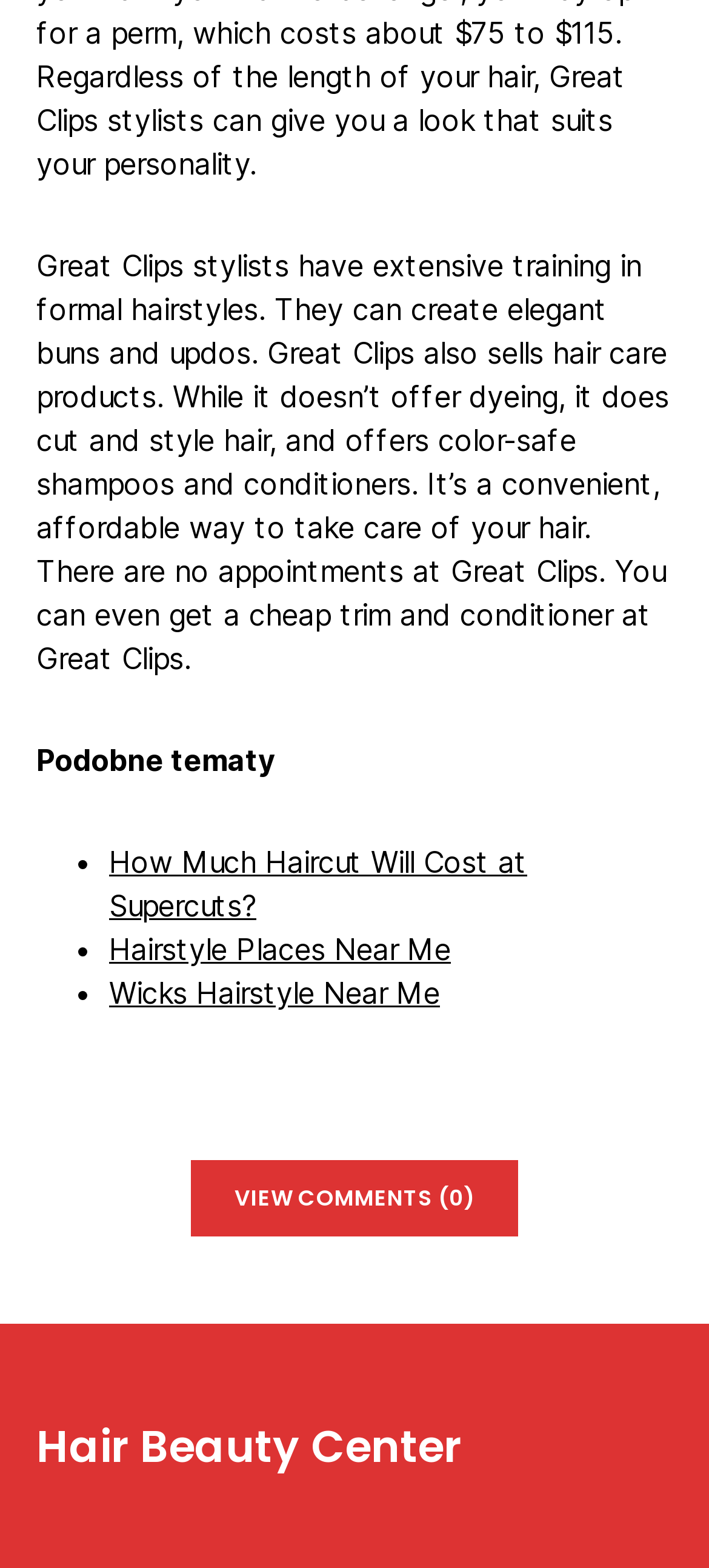Answer the following query concisely with a single word or phrase:
What type of hairstyles can Great Clips stylists create?

Elegant buns and updos